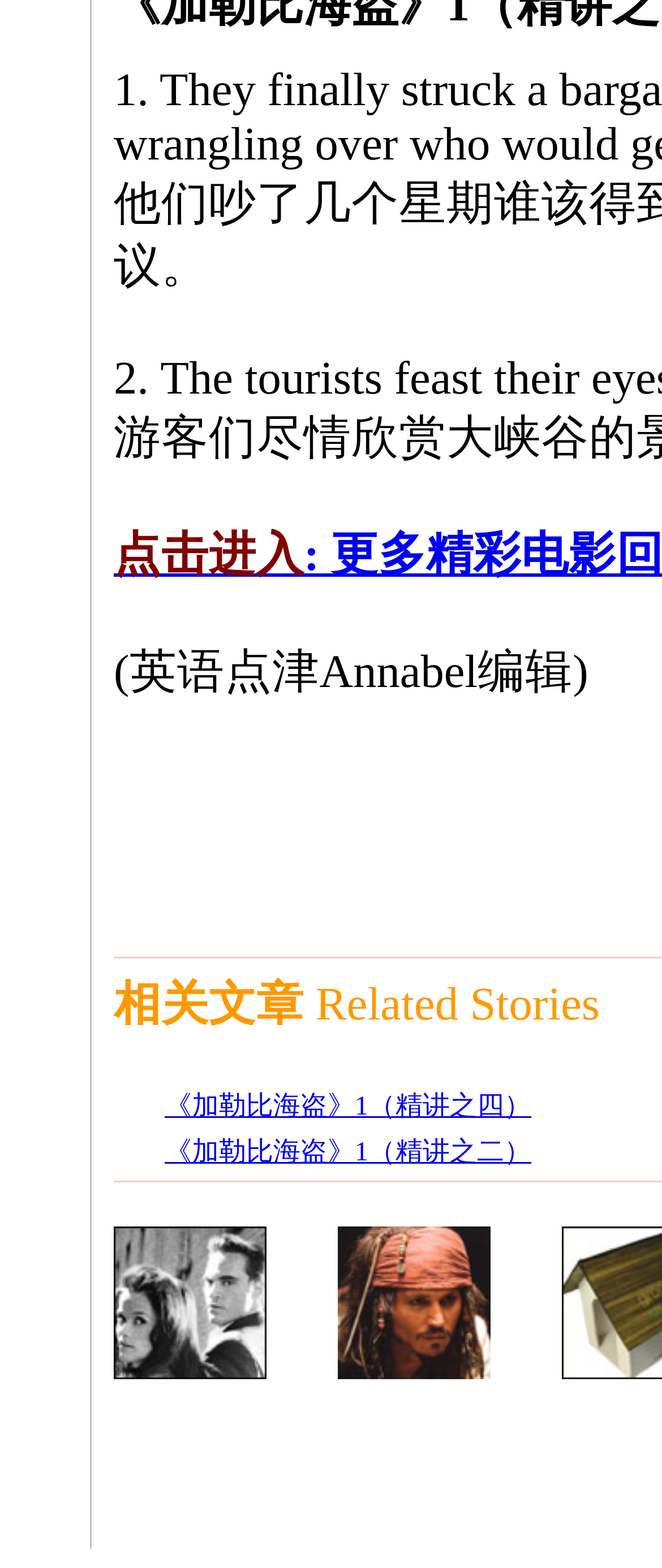How many links are there in the webpage?
Refer to the image and respond with a one-word or short-phrase answer.

3